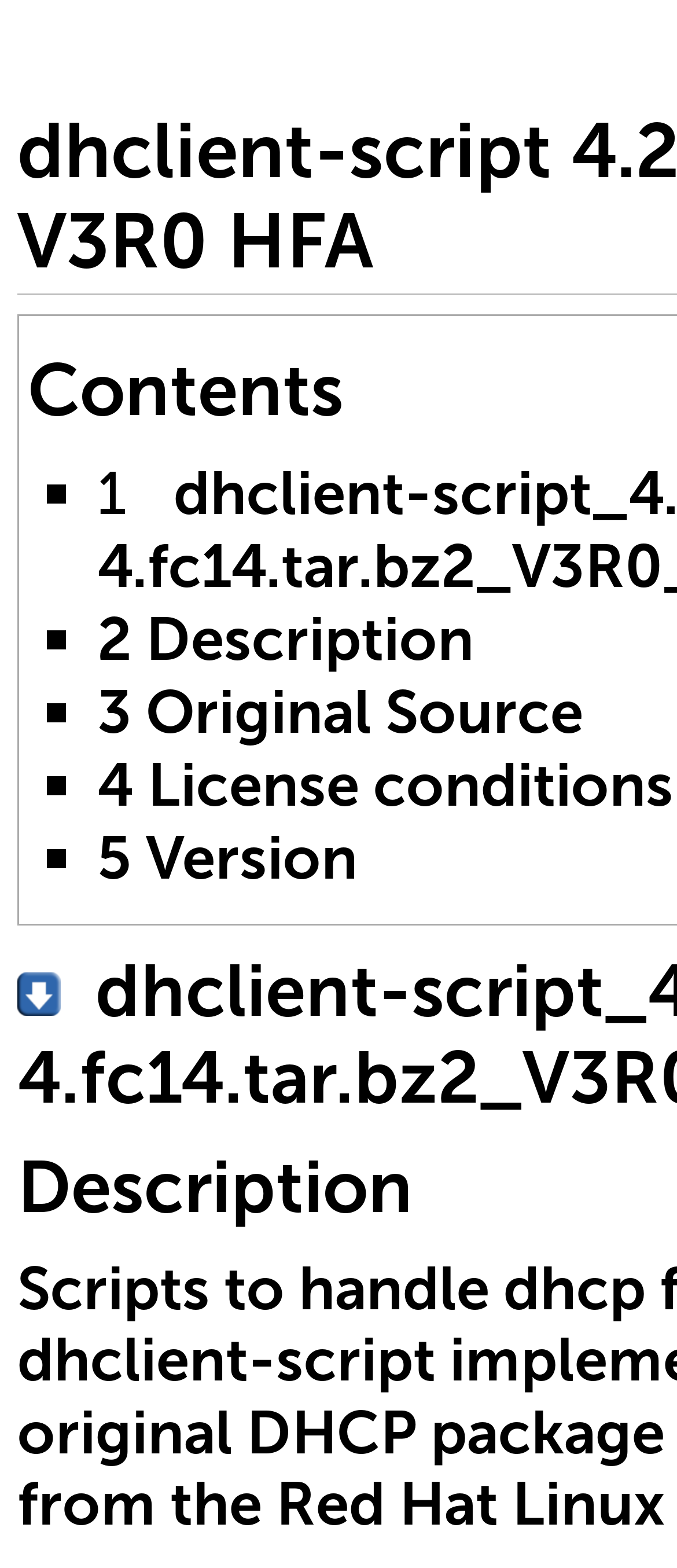Determine which piece of text is the heading of the webpage and provide it.

dhclient-script 4.2.0-4.fc14.tar.bz2 V3R0 HFA